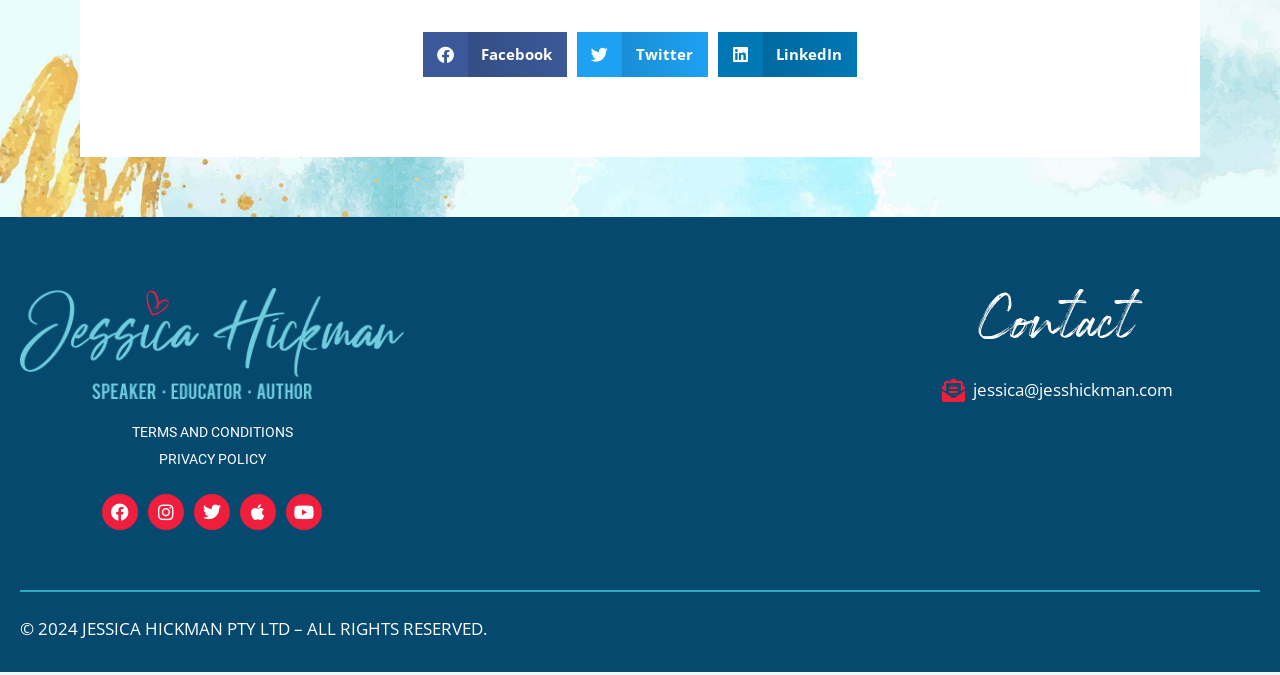How many social media links are there?
Based on the image, answer the question in a detailed manner.

I counted the number of social media links at the bottom of the webpage, which are Facebook, Instagram, Twitter, Apple, and Youtube.